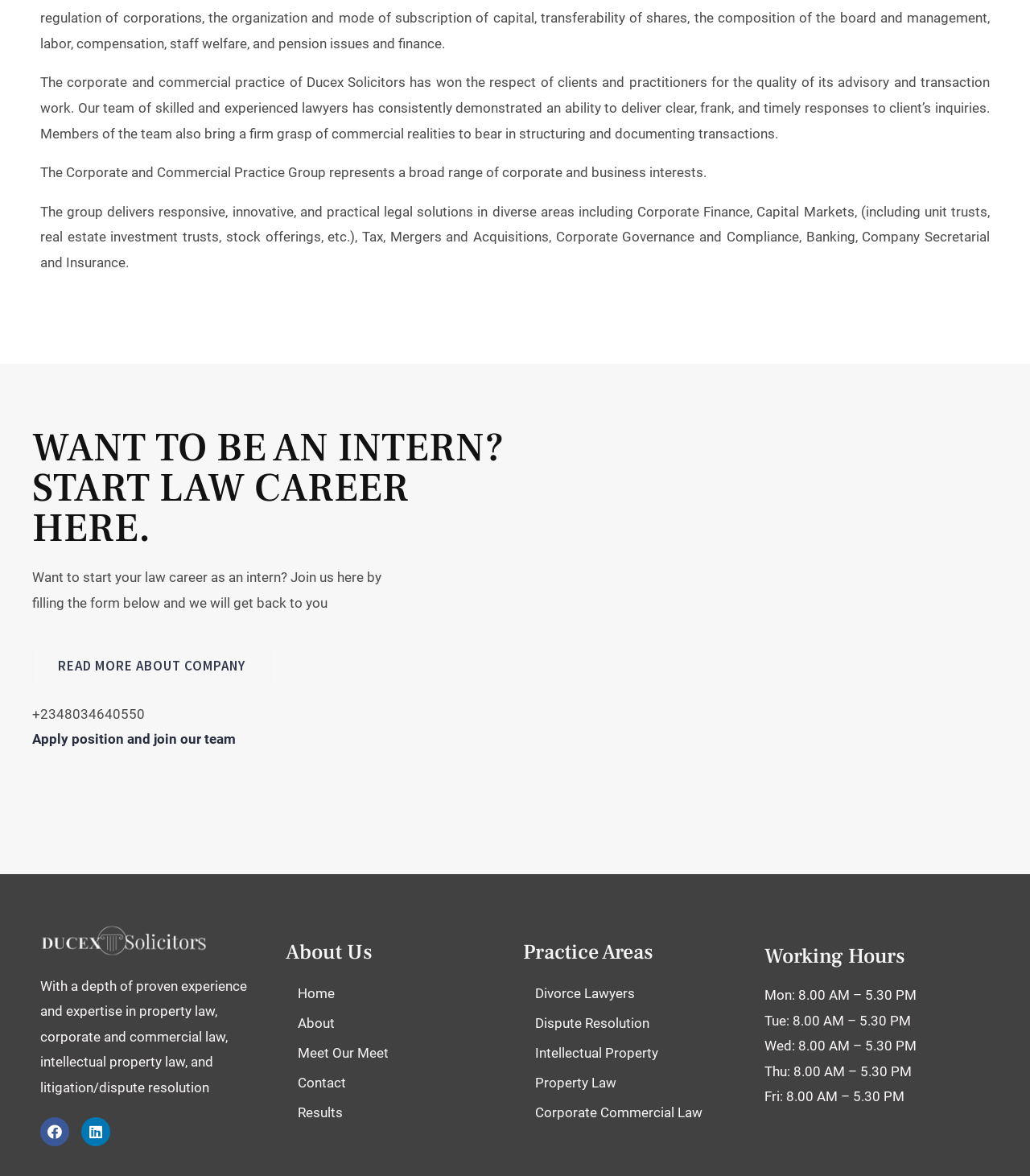Answer the following in one word or a short phrase: 
What is the focus of Ducex Solicitors' corporate and commercial practice?

Quality of advisory and transaction work